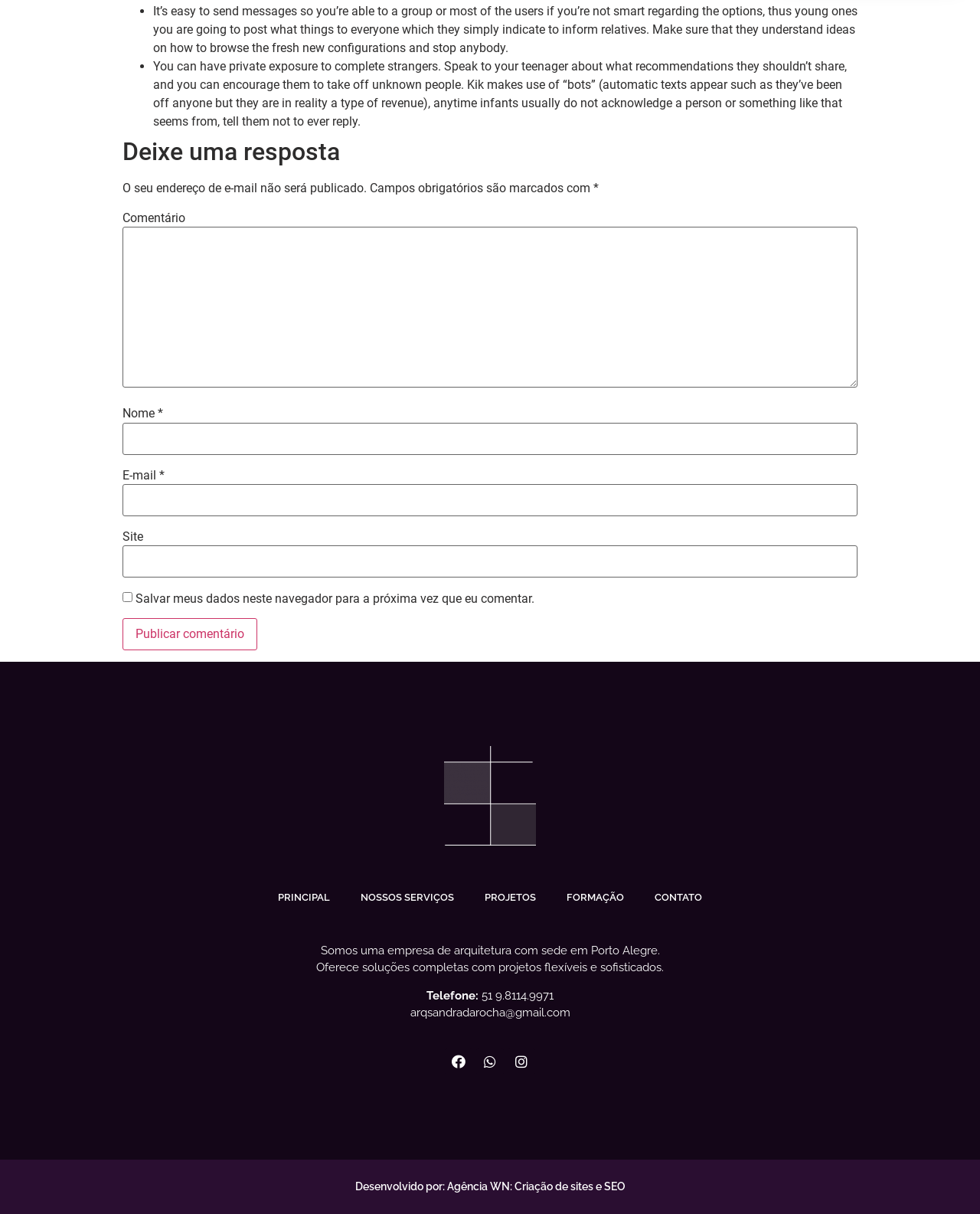Find the bounding box coordinates of the element I should click to carry out the following instruction: "Search for a term".

None